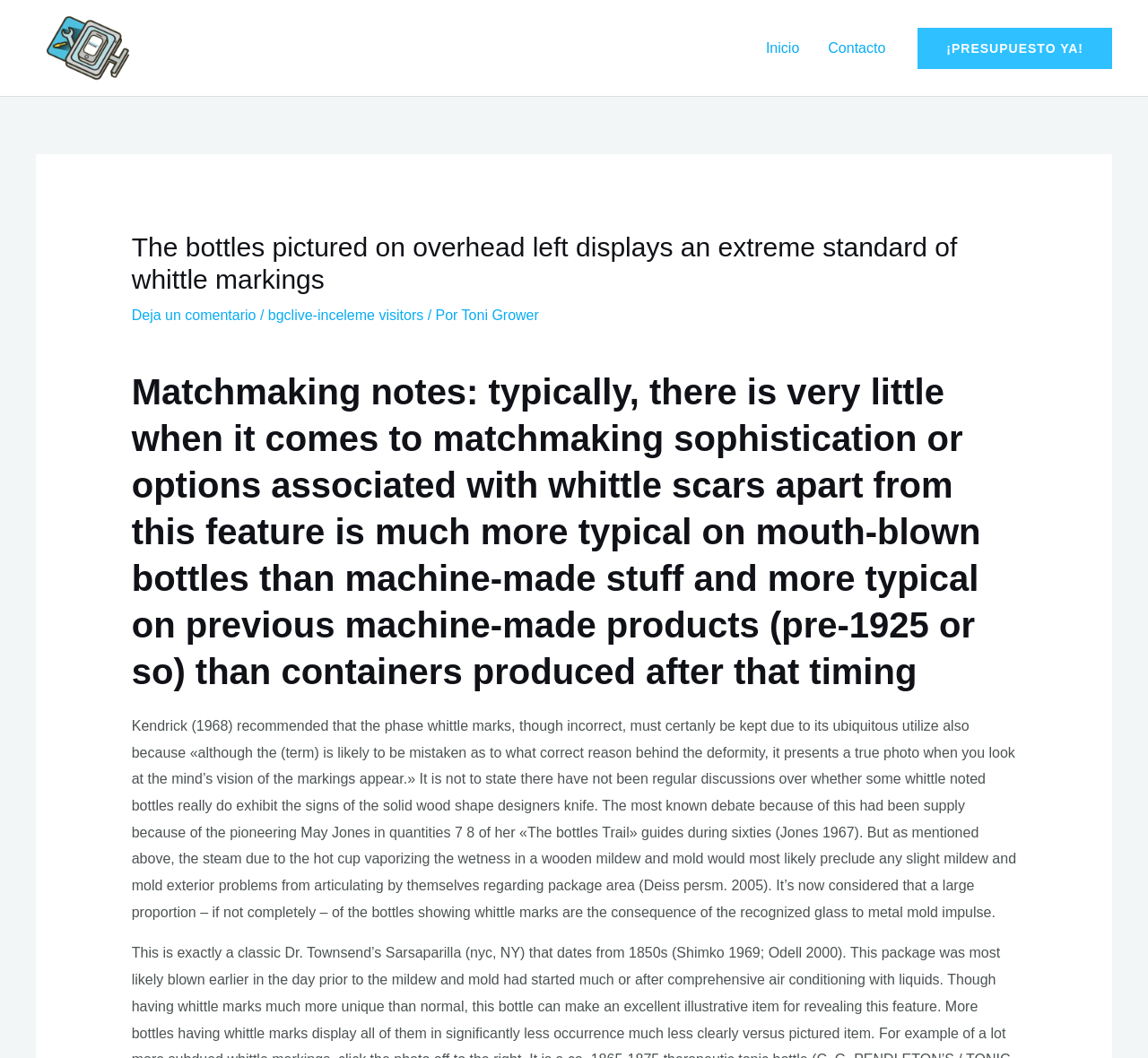How many navigation links are there?
Answer with a single word or phrase, using the screenshot for reference.

2